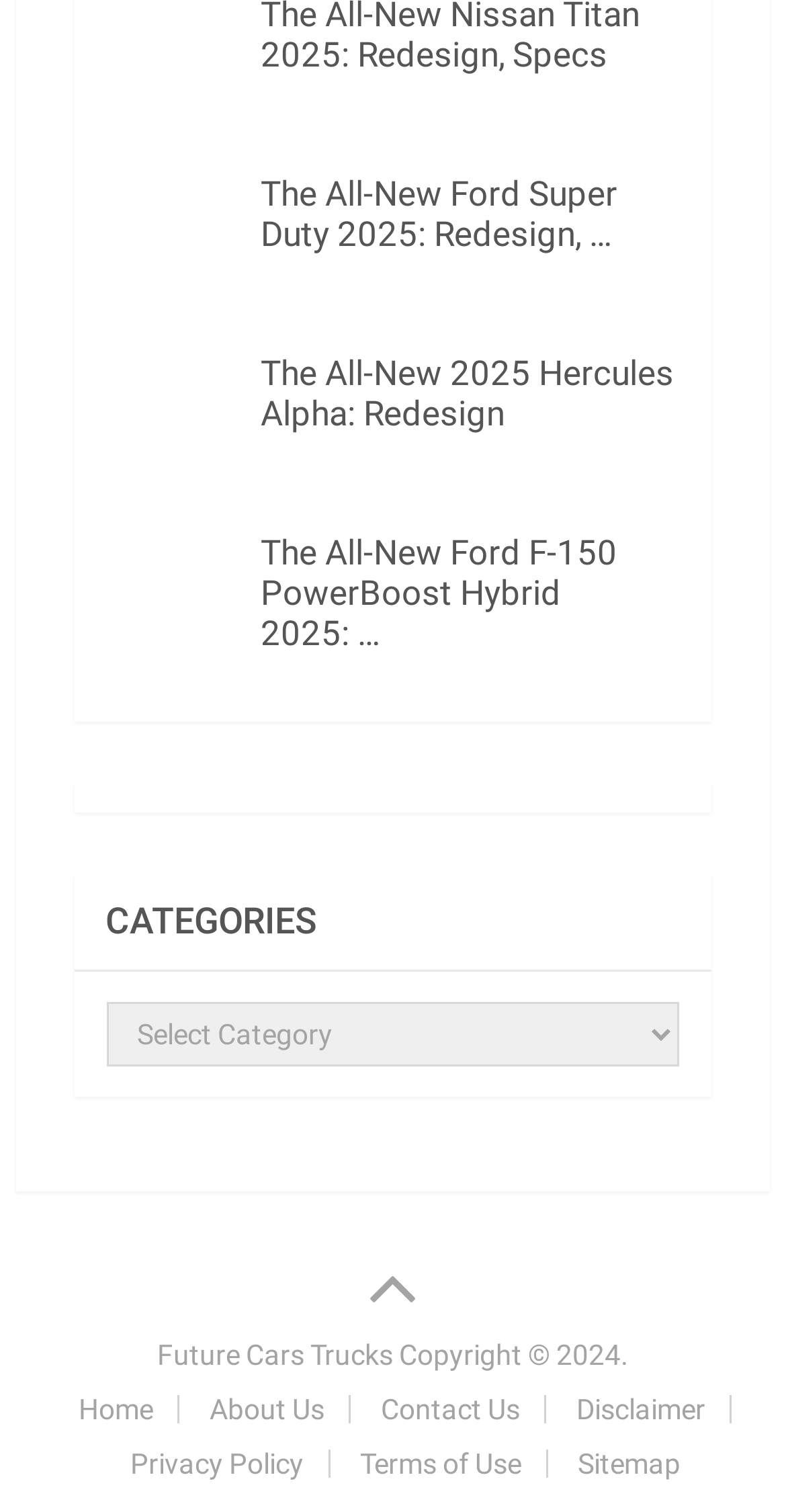What is the purpose of the combobox?
Answer the question with a single word or phrase, referring to the image.

Selecting categories